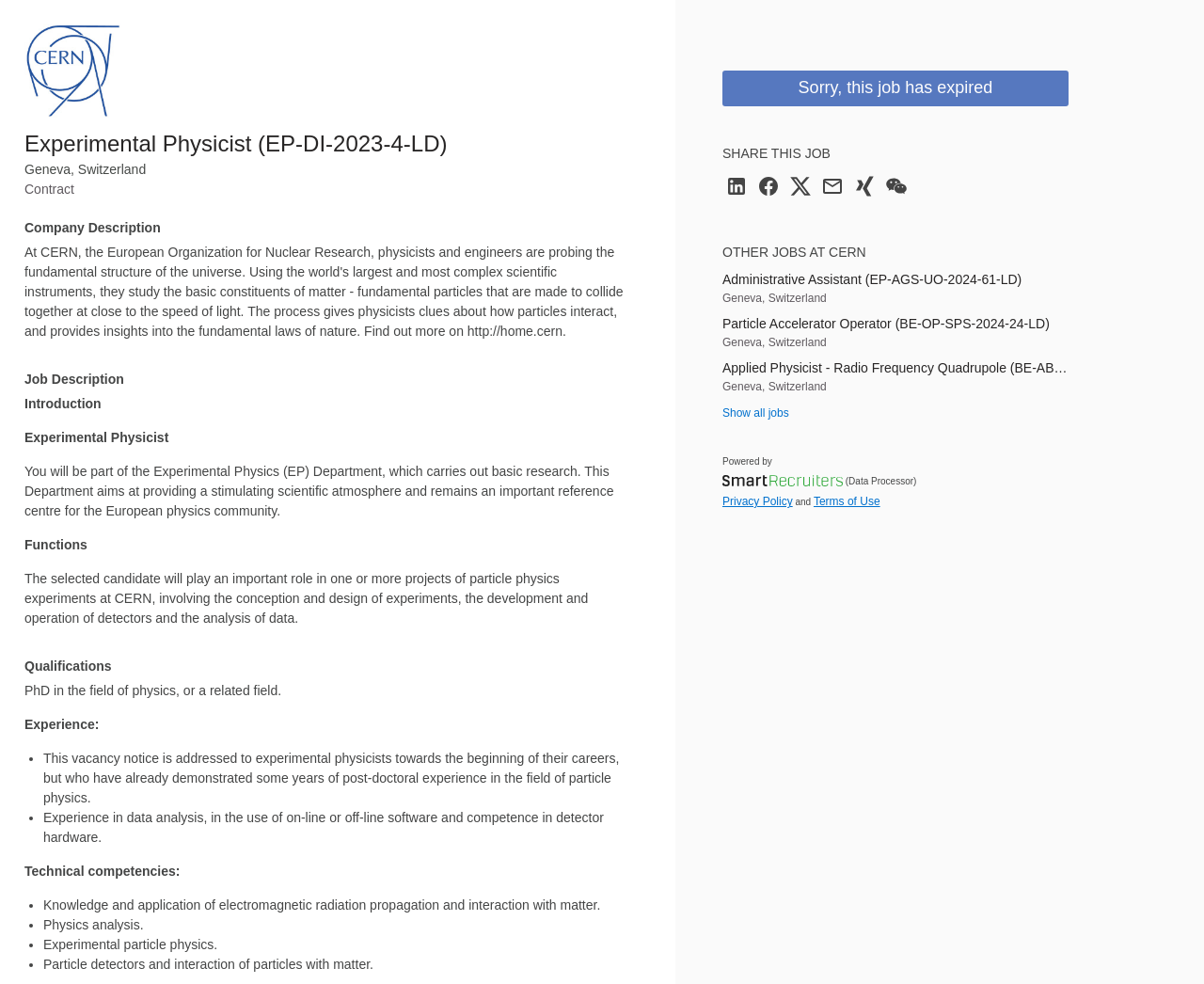Answer the following query with a single word or phrase:
Where is the job located?

Geneva, Switzerland